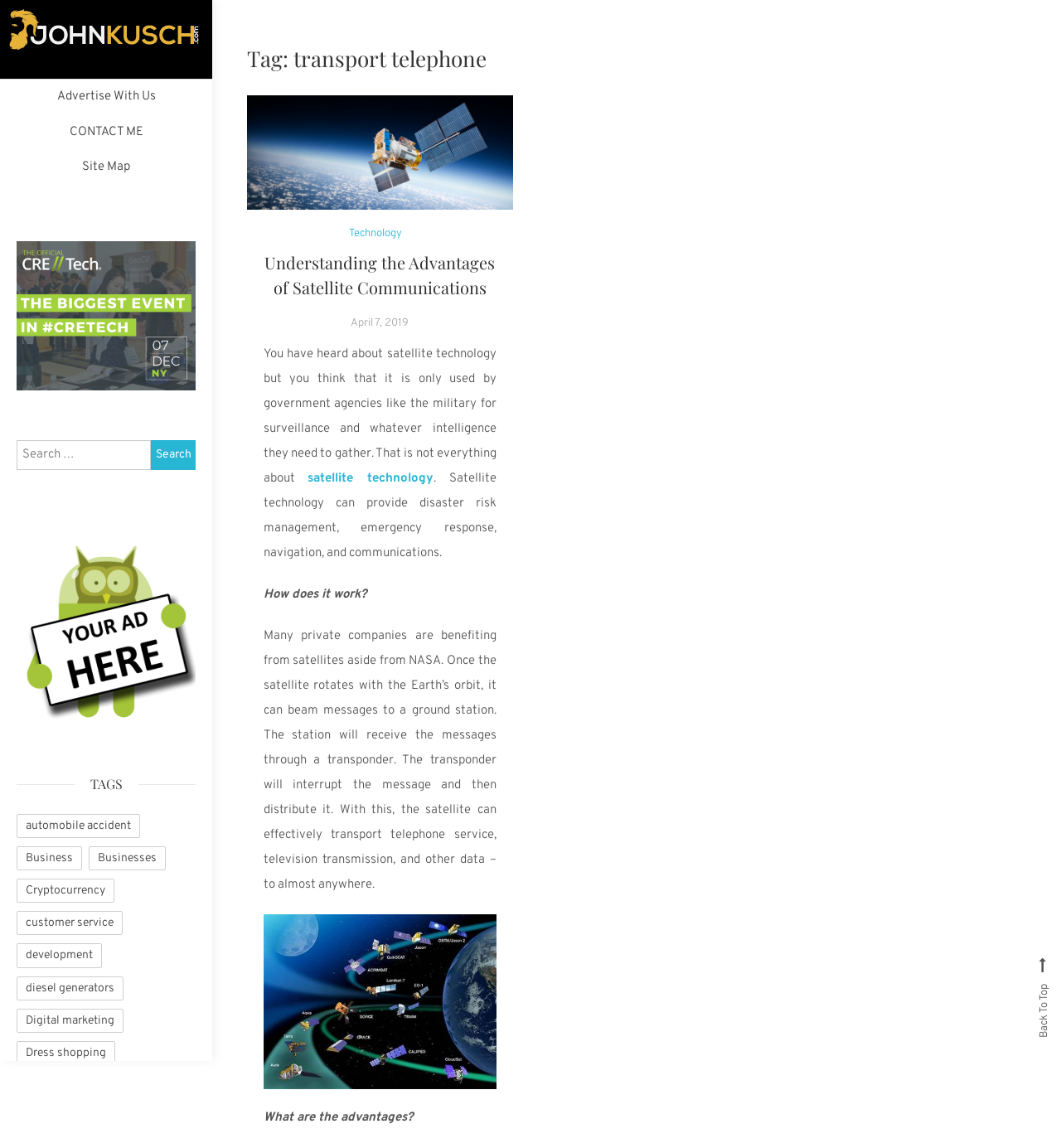Determine the main heading text of the webpage.

Tag: transport telephone